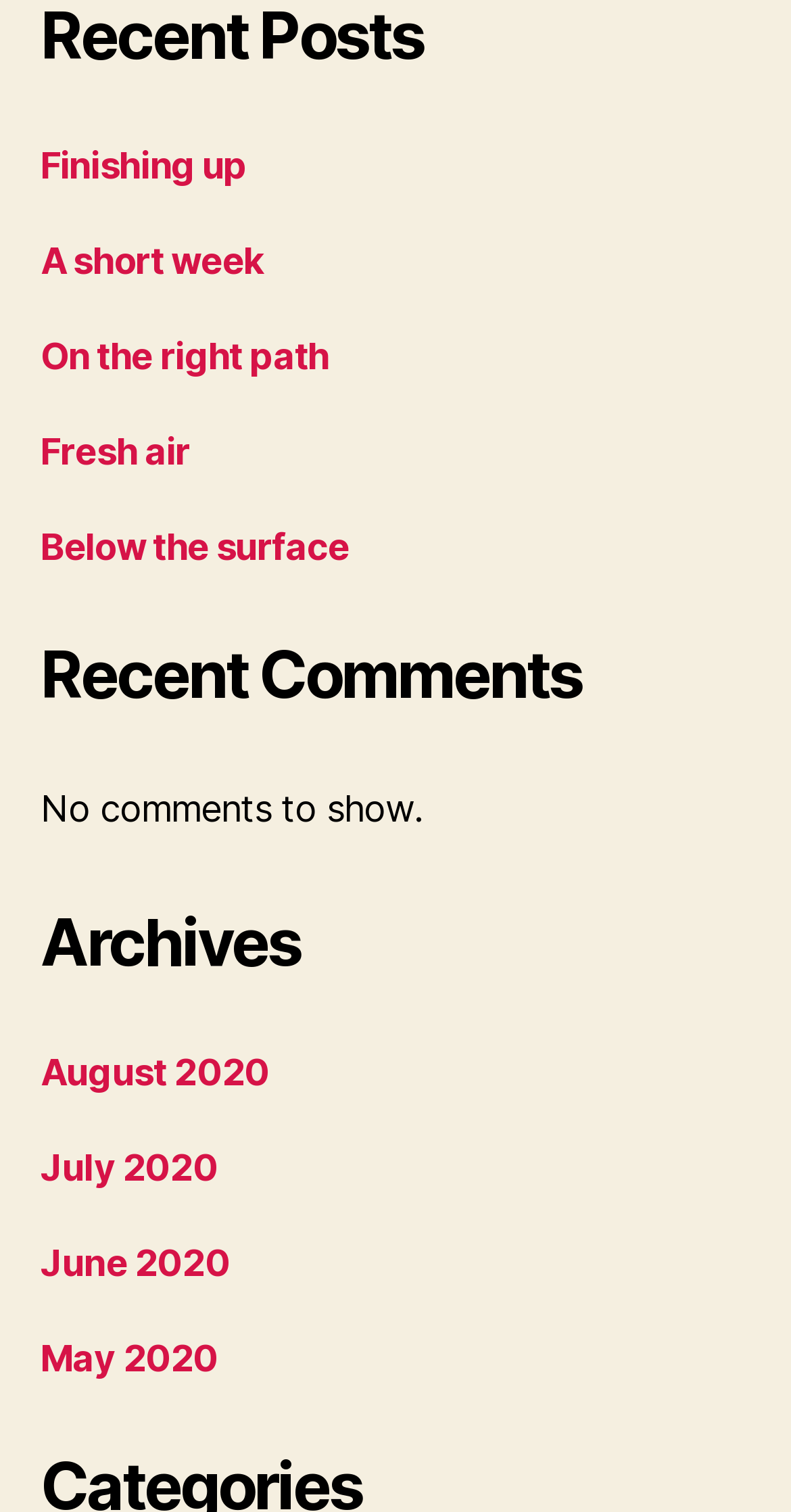Identify the bounding box coordinates of the part that should be clicked to carry out this instruction: "check July 2020 archives".

[0.051, 0.758, 0.276, 0.786]